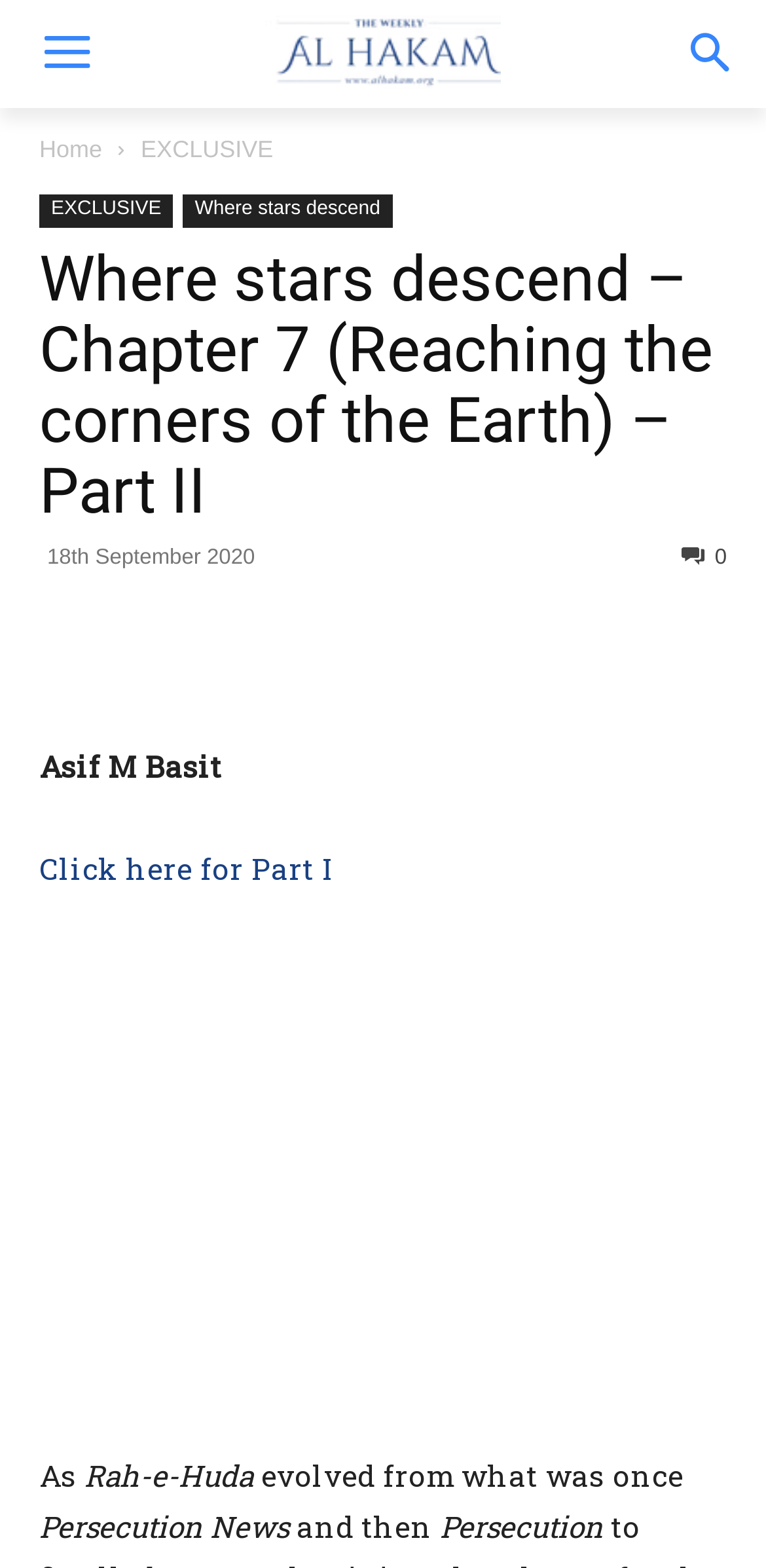Specify the bounding box coordinates of the area to click in order to execute this command: 'Click the Al hakam logo'. The coordinates should consist of four float numbers ranging from 0 to 1, and should be formatted as [left, top, right, bottom].

[0.231, 0.01, 0.769, 0.056]